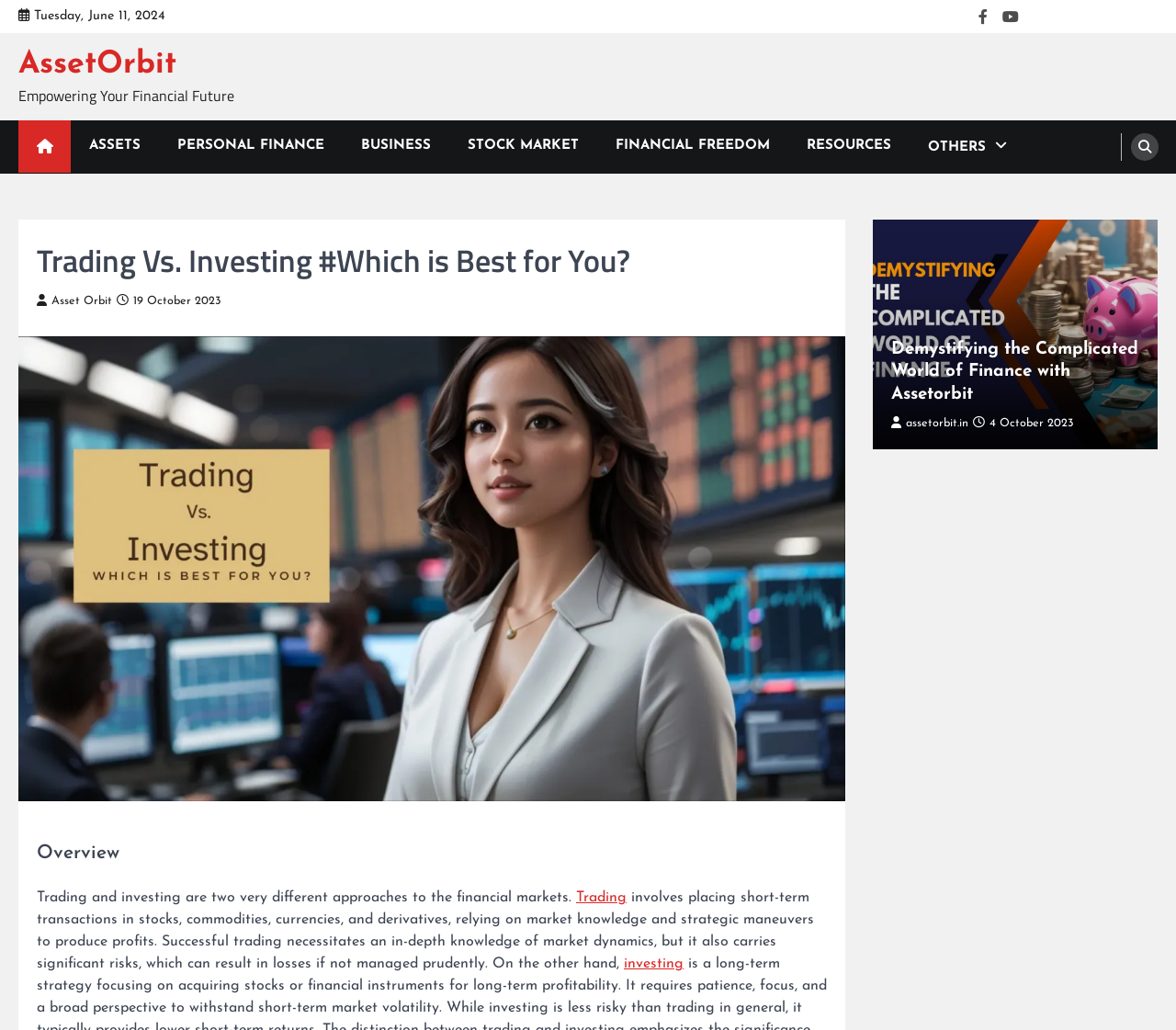What is the date displayed at the top of the webpage?
Provide an in-depth and detailed explanation in response to the question.

I found the date 'Tuesday, June 11, 2024' at the top of the webpage, which is displayed as a static text element.